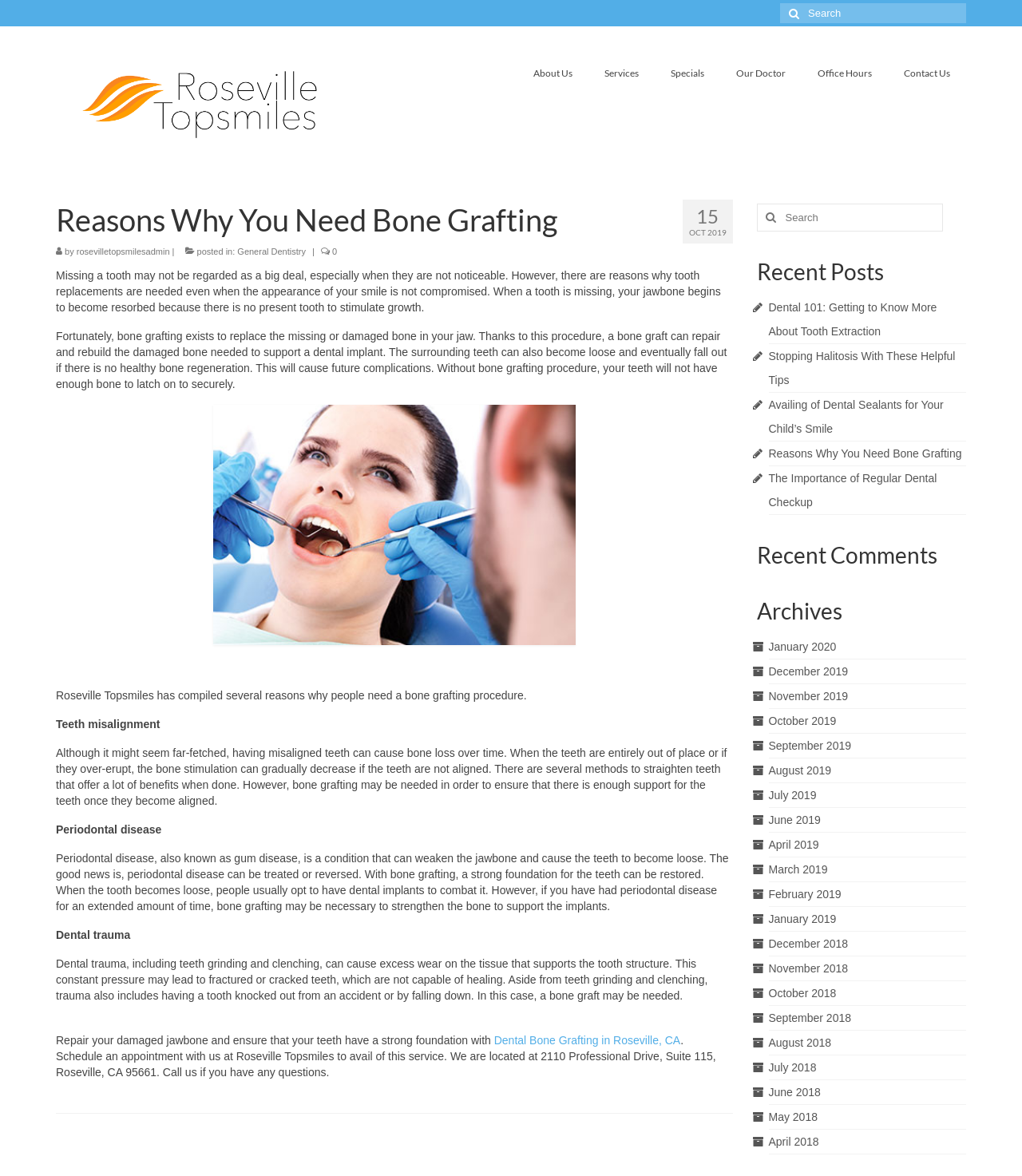Identify the bounding box coordinates for the element that needs to be clicked to fulfill this instruction: "View US Supreme Court Decisions". Provide the coordinates in the format of four float numbers between 0 and 1: [left, top, right, bottom].

None